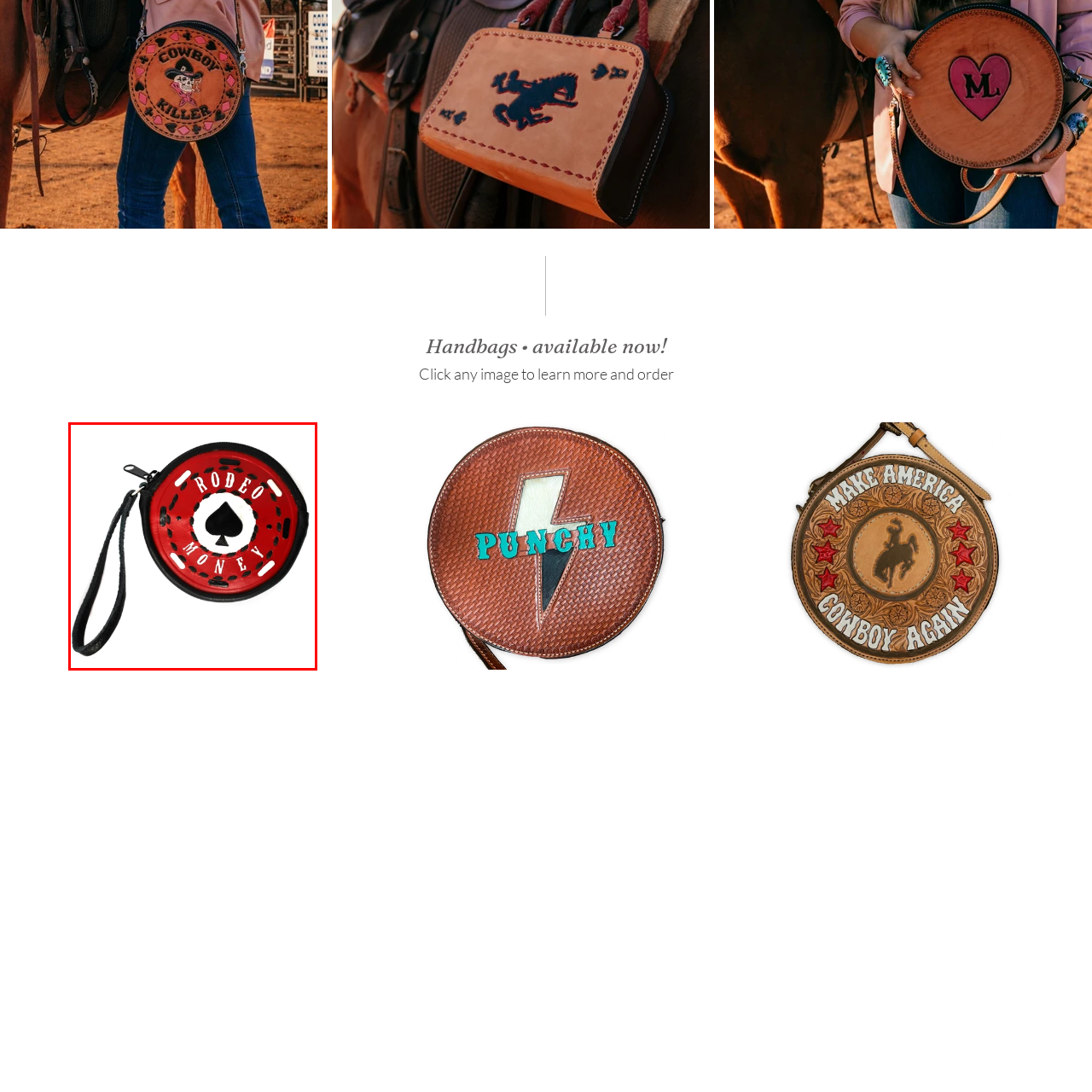Please examine the image highlighted by the red boundary and provide a comprehensive response to the following question based on the visual content: 
What is the purpose of the black wrist strap?

According to the caption, the black wrist strap adds convenience, making it easy to carry the wristlet, suggesting that its purpose is to provide a practical way to wear the accessory.